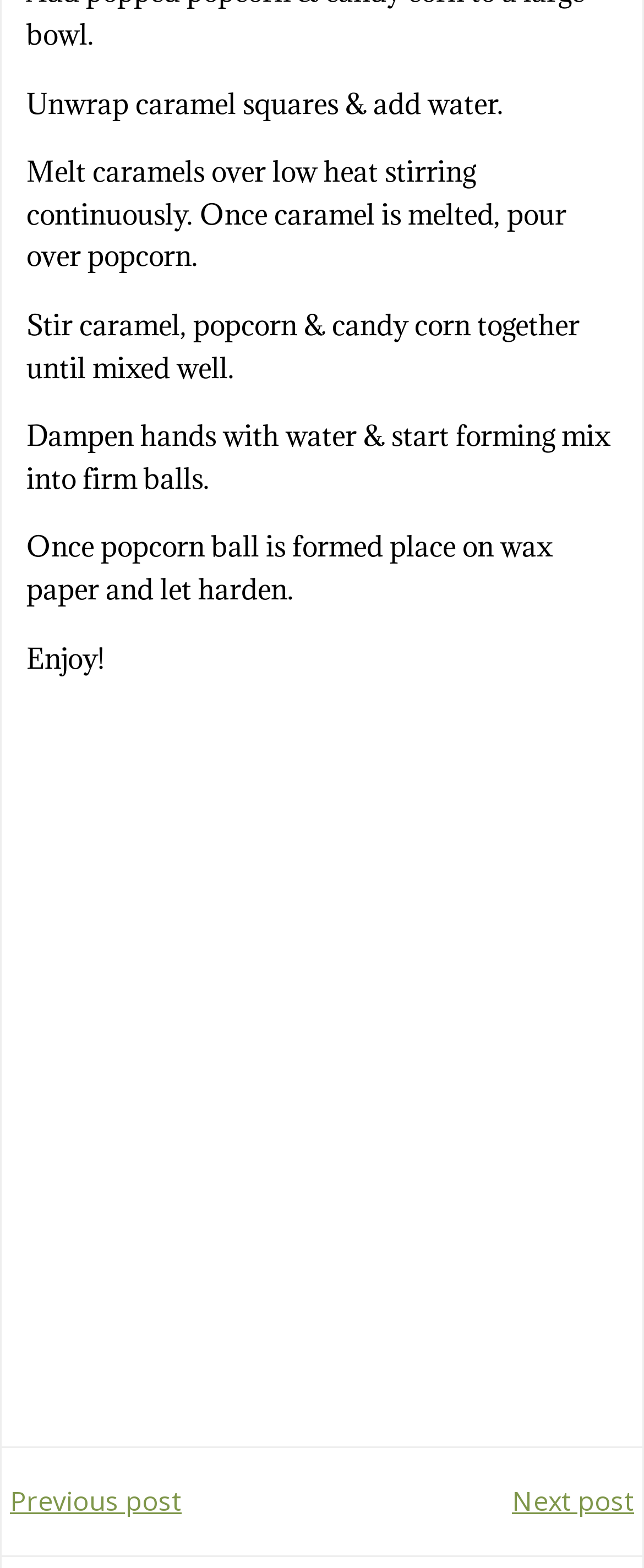What is the first step in making caramel popcorn?
Based on the screenshot, provide your answer in one word or phrase.

Unwrap caramel squares and add water